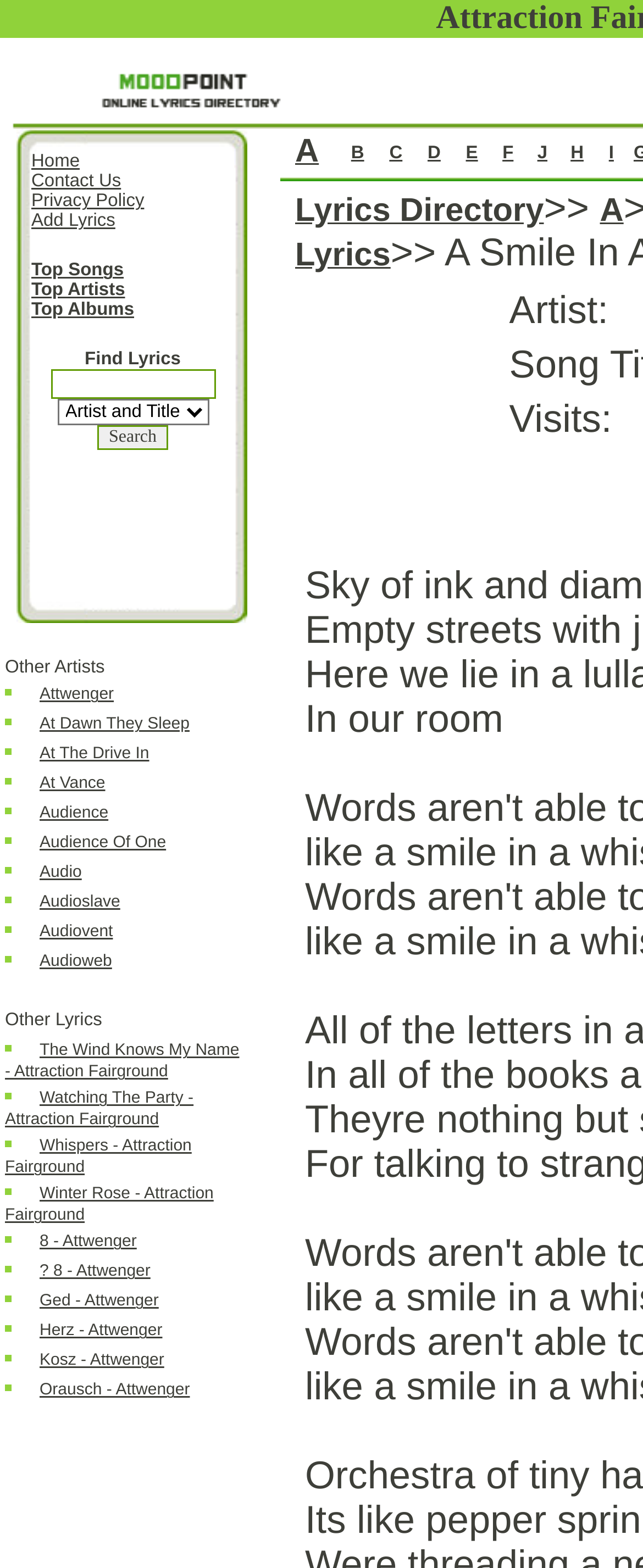Provide a thorough description of the webpage you see.

This webpage is about the song "A Smile In A Whisper" by Attraction Fairground. At the top, there is a table with multiple cells, each containing a link to a different alphabet letter, from A to J. Below this table, there is a section with a link to "Lyrics Directory" and another link to "A". 

On the left side of the page, there is a table with multiple rows, each containing links to different sections of the website, such as "Home", "Contact Us", "Privacy Policy", and others. There is also a search bar with a dropdown menu and a "Search" button.

On the right side of the page, there is a large table with multiple rows, each containing links to different artists and their songs. The artists' names are listed in alphabetical order, and each link leads to a page with lyrics from that artist. There are also some lyrics from Attraction Fairground listed, including "The Wind Knows My Name", "Watching The Party", "Whispers", and "Winter Rose".